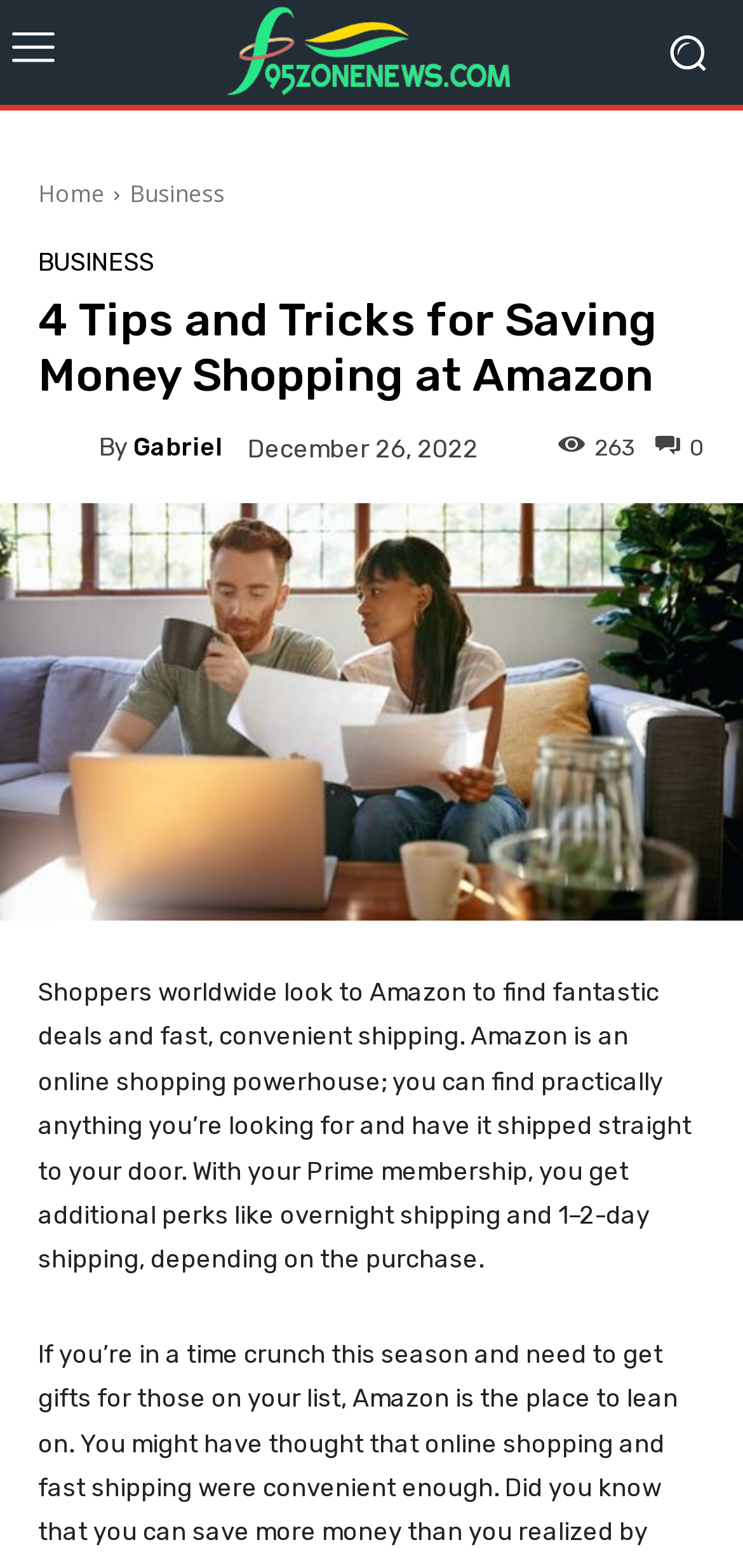Locate the bounding box coordinates of the area to click to fulfill this instruction: "Read more about shopping on Amazon". The bounding box should be presented as four float numbers between 0 and 1, in the order [left, top, right, bottom].

[0.051, 0.624, 0.931, 0.813]